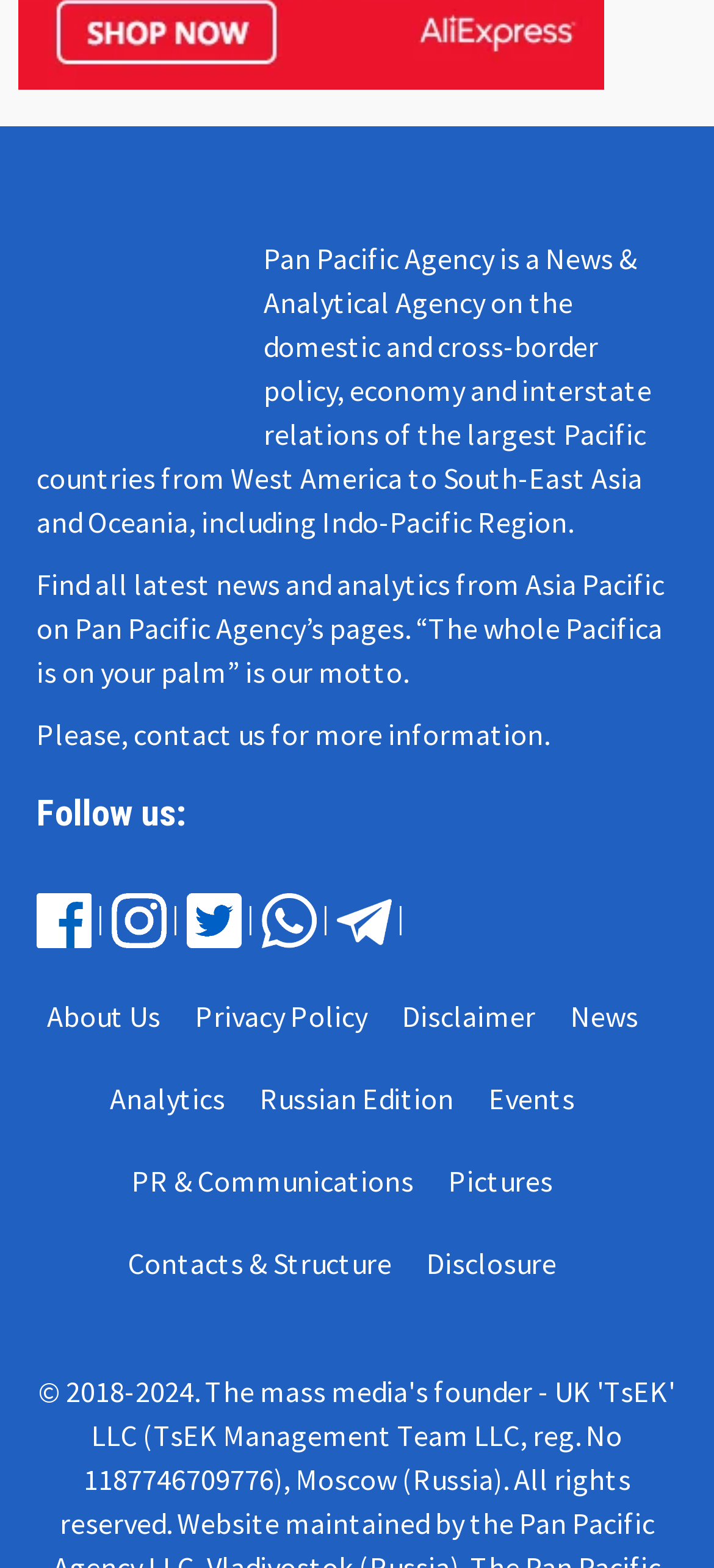Bounding box coordinates are given in the format (top-left x, top-left y, bottom-right x, bottom-right y). All values should be floating point numbers between 0 and 1. Provide the bounding box coordinate for the UI element described as: PR & Communications

[0.185, 0.741, 0.621, 0.765]